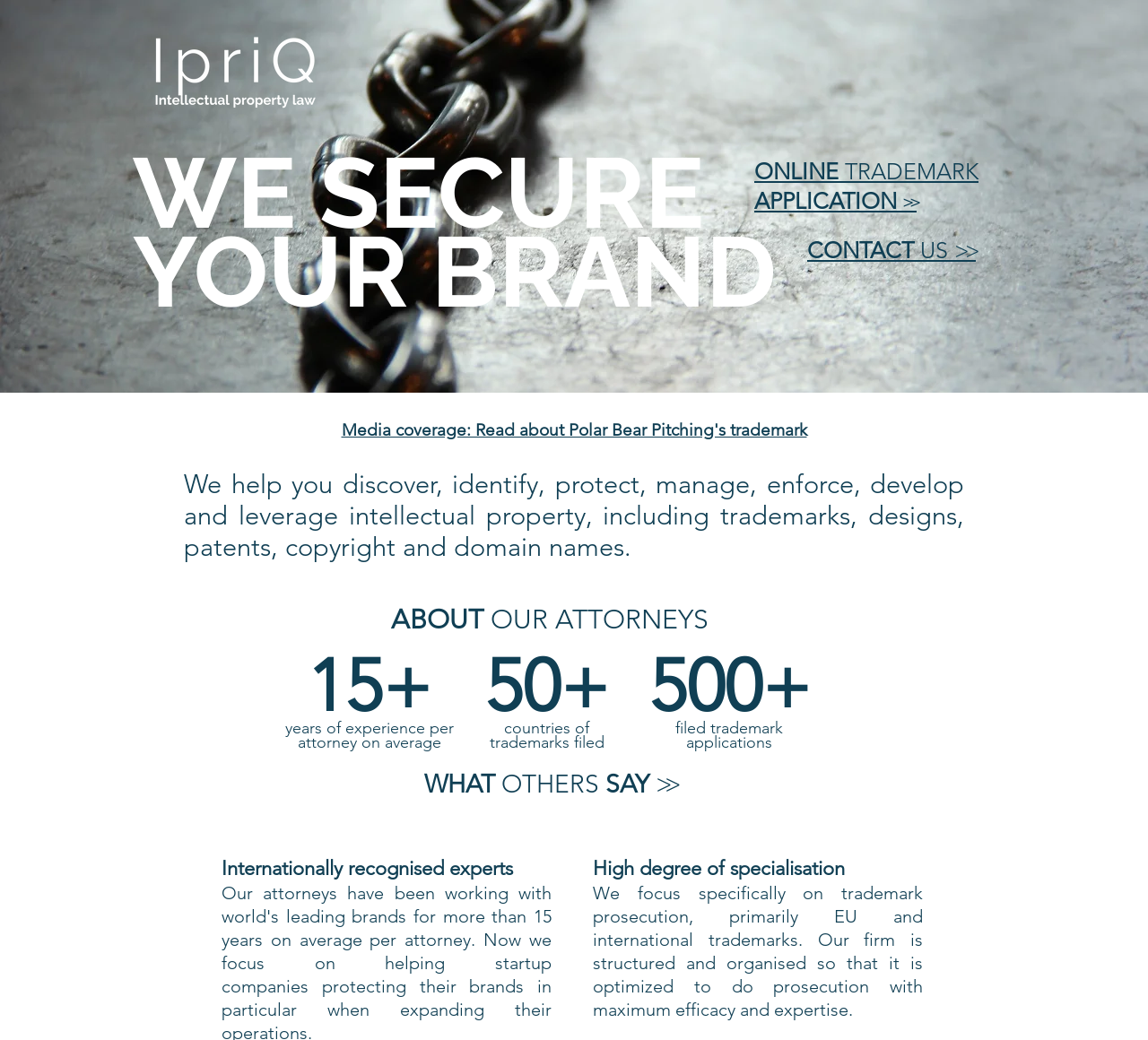Craft a detailed narrative of the webpage's structure and content.

The webpage is about ipriq, a company that specializes in intellectual property, particularly trademarks. At the top, there is a prominent heading "WE SECURE YOUR BRAND" followed by "ONLINE TRADEMARK" and "APPLICATION >>" links, which are positioned side by side. Below these headings, there is a "CONTACT US >>" link.

Further down, there is a section with a heading "Media coverage: Read about Polar Bear Pitching's trademark" accompanied by a link. This is followed by a lengthy paragraph describing the services offered by ipriq, including discovering, identifying, protecting, managing, enforcing, developing, and leveraging intellectual property.

The next section highlights the expertise of the attorneys, with headings "ABOUT OUR ATTORNEYS", "15+ years of experience per attorney on average", "50+ countries of trademarks filed", and "500+ filed trademark applications". These headings are arranged in a staggered layout, with each subsequent heading positioned slightly below and to the right of the previous one.

Below this section, there is a link "WHAT OTHERS SAY >>" followed by headings "Internationally recognised experts" and "High degree of specialisation". The final section consists of a lengthy paragraph describing the firm's focus on trademark prosecution, particularly EU and international trademarks, and how it is structured to optimize its expertise in this area.